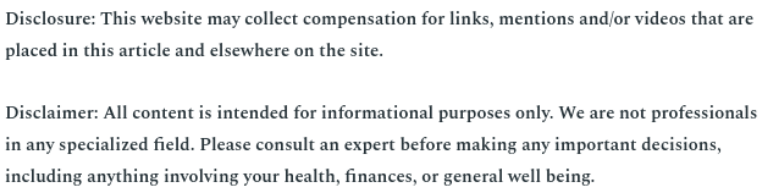What was the original purpose of the ships that carried bottled goods?
Answer the question using a single word or phrase, according to the image.

maritime journeys